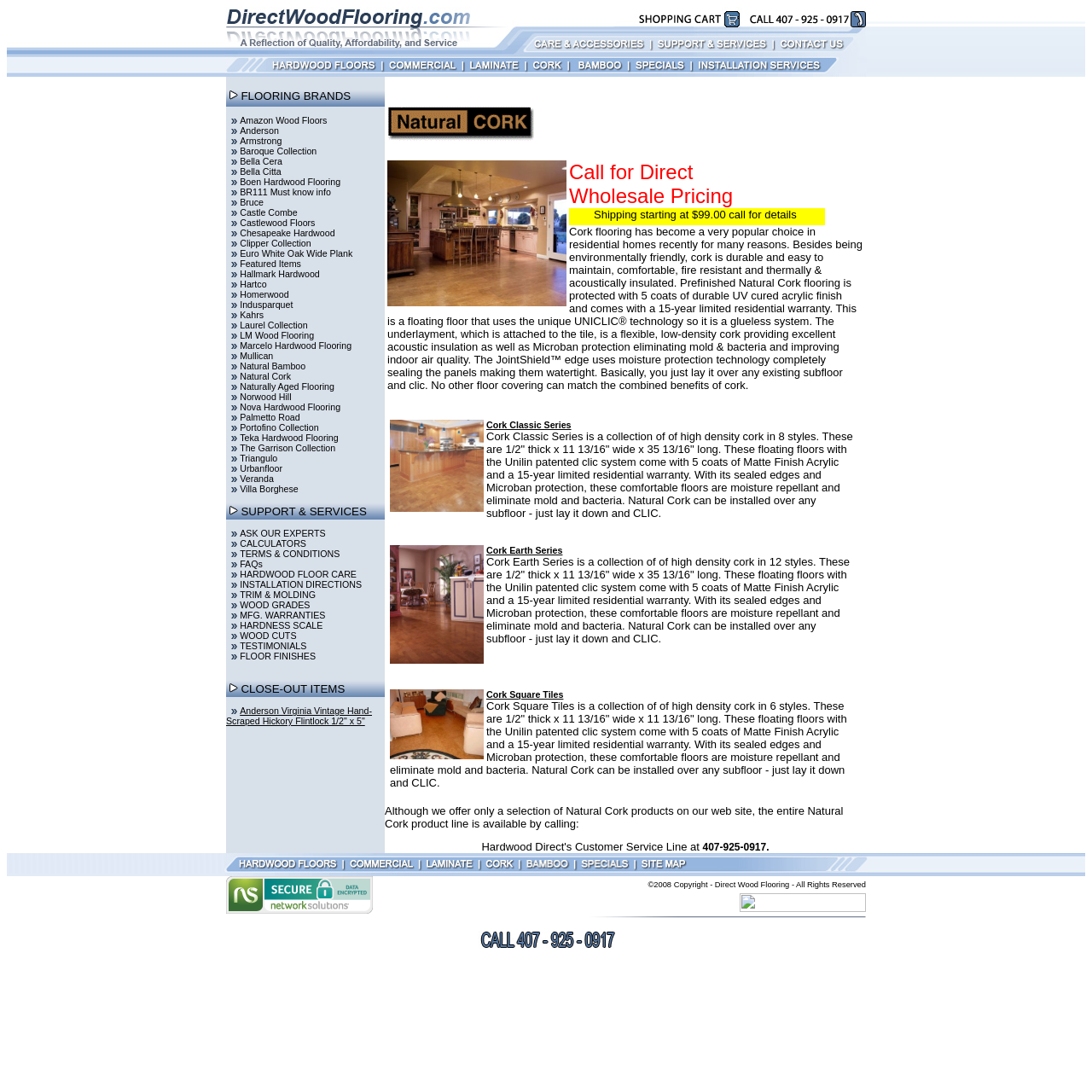What type of products are listed on this webpage?
Please use the image to provide a one-word or short phrase answer.

Hardwood Floors